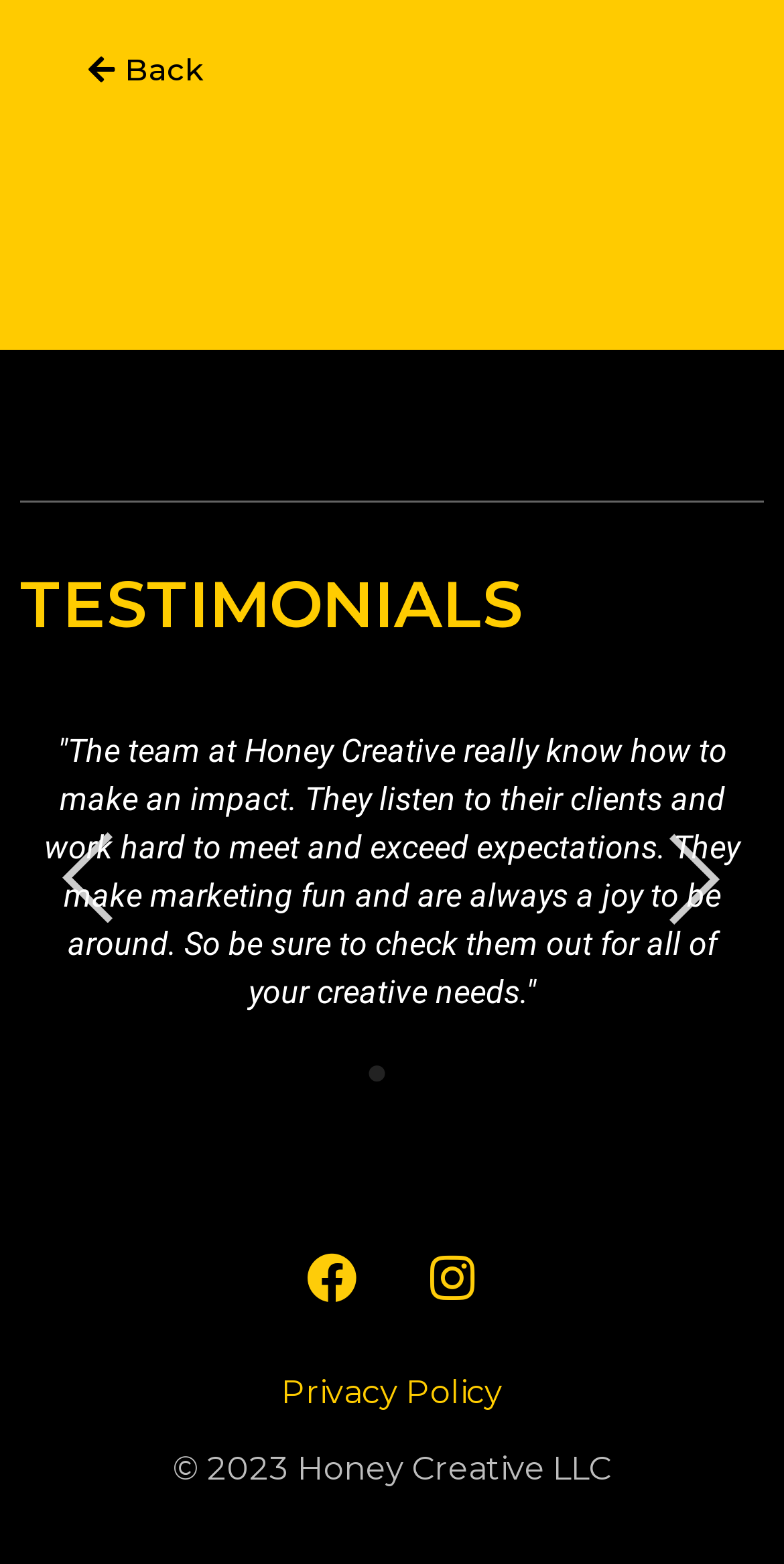Respond with a single word or phrase:
How many social media links are there?

2